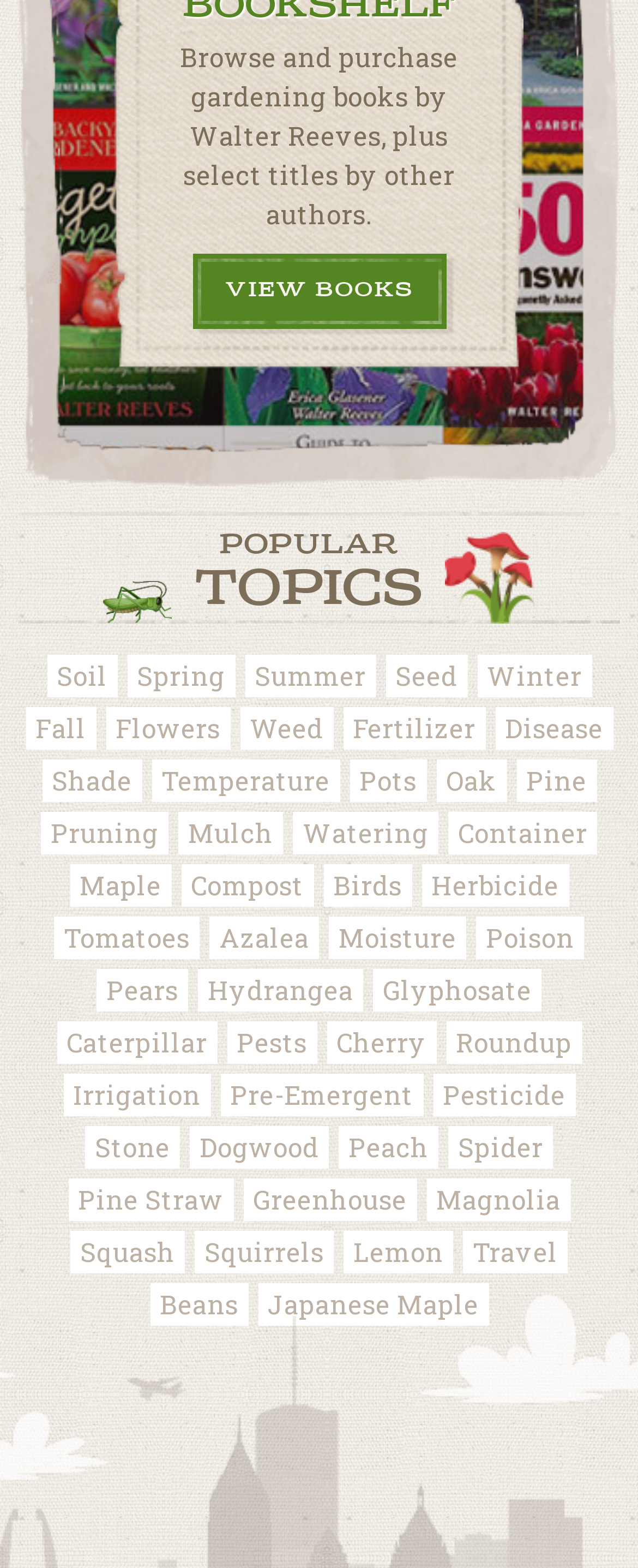Identify the bounding box coordinates for the region to click in order to carry out this instruction: "Explore books about Flowers". Provide the coordinates using four float numbers between 0 and 1, formatted as [left, top, right, bottom].

[0.165, 0.451, 0.36, 0.478]